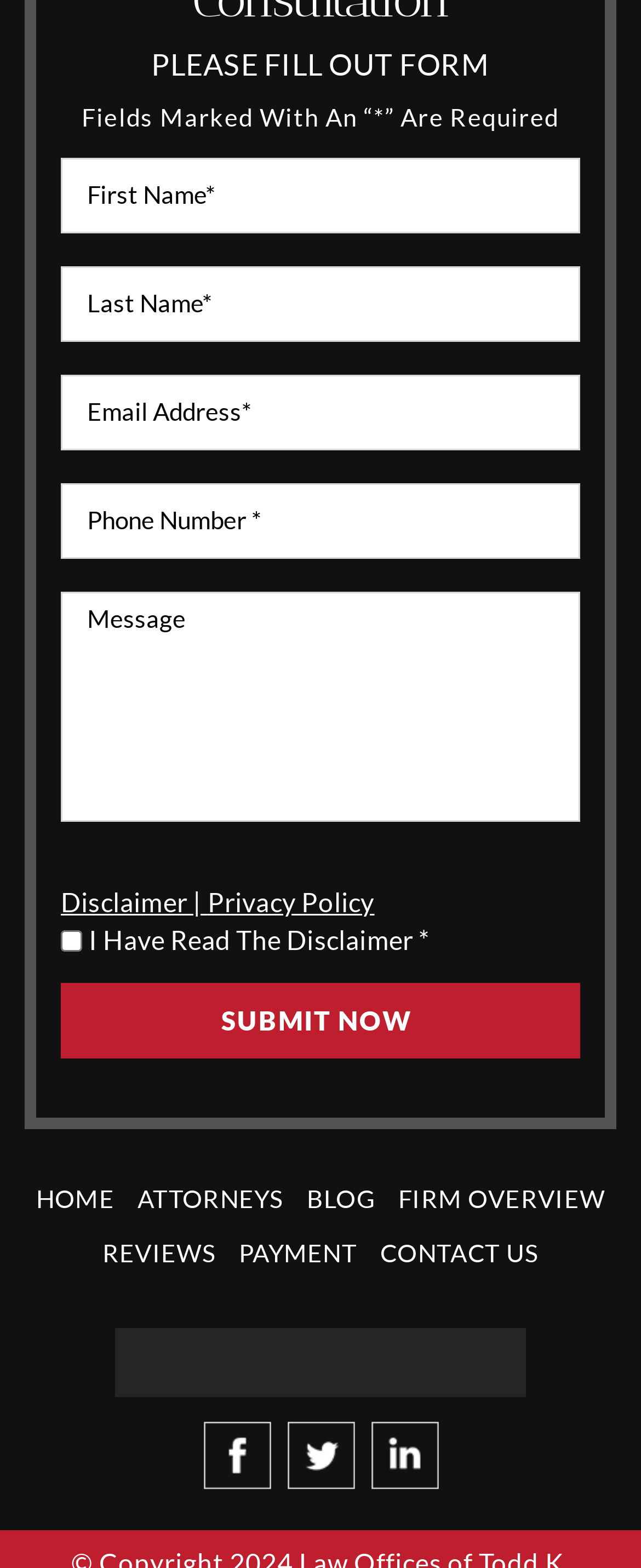Could you determine the bounding box coordinates of the clickable element to complete the instruction: "Check the 'I Have Read The Disclaimer' checkbox"? Provide the coordinates as four float numbers between 0 and 1, i.e., [left, top, right, bottom].

[0.095, 0.594, 0.128, 0.607]